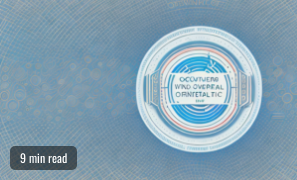Provide a brief response to the question below using a single word or phrase: 
What is the color of the background?

Textured blue